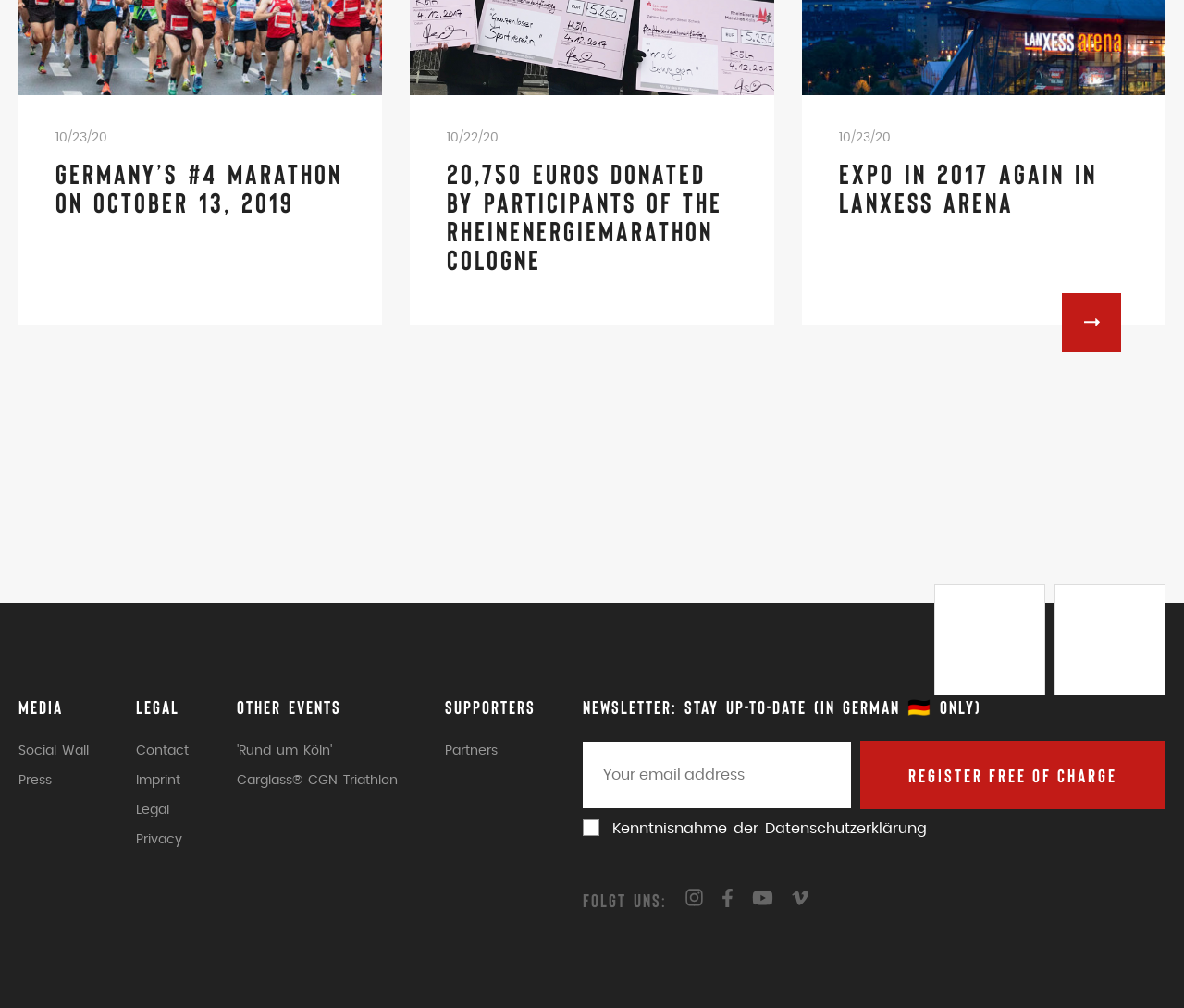Determine the bounding box coordinates for the region that must be clicked to execute the following instruction: "Follow AIMS on Instagram".

[0.579, 0.881, 0.594, 0.909]